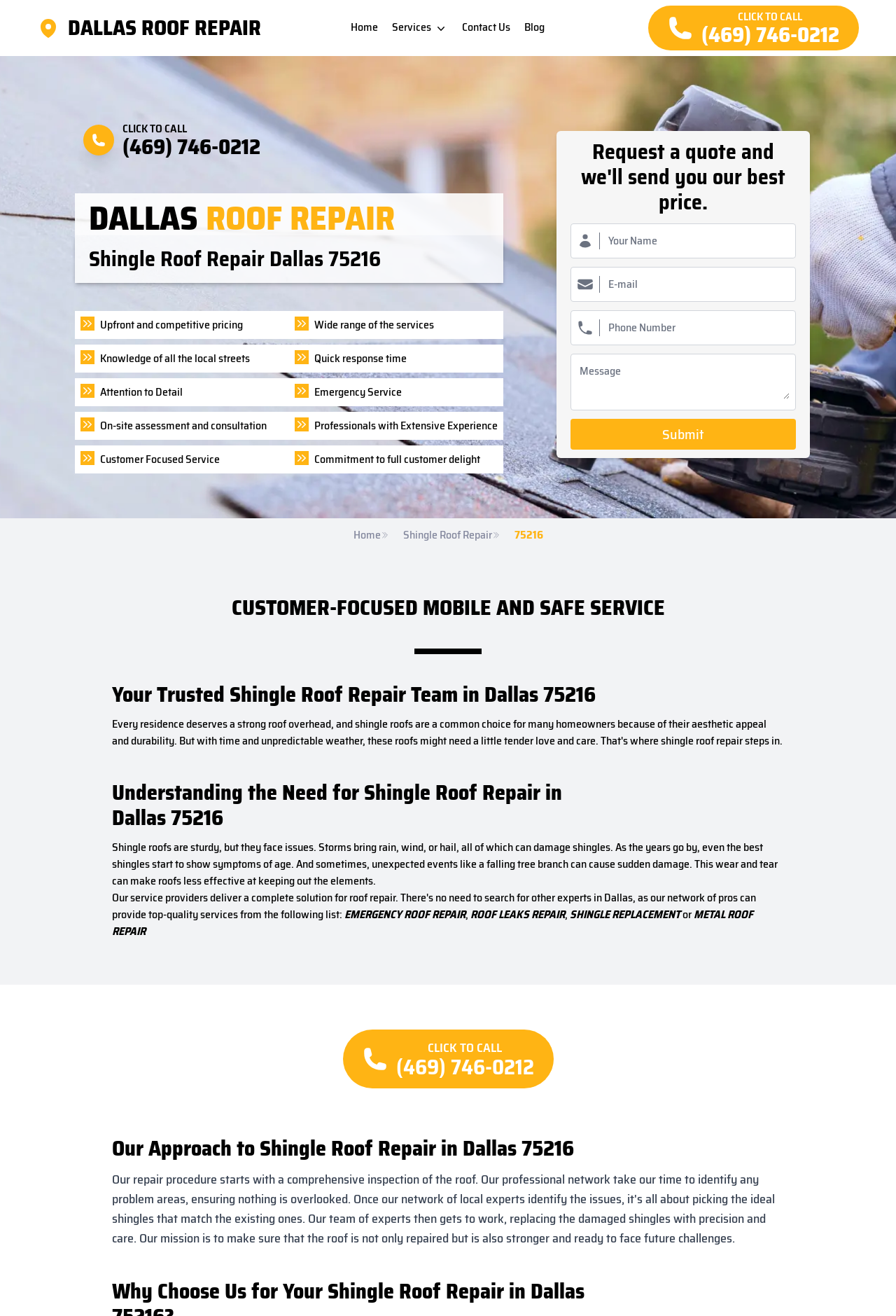What is the zip code of the area served by the shingle roof repair team?
Answer the question with a detailed explanation, including all necessary information.

The zip code can be found in multiple places on the webpage, including the top-left corner, the 'Shingle Roof Repair Dallas 75216' heading, and the 'Your Trusted Shingle Roof Repair Team in Dallas 75216' heading.